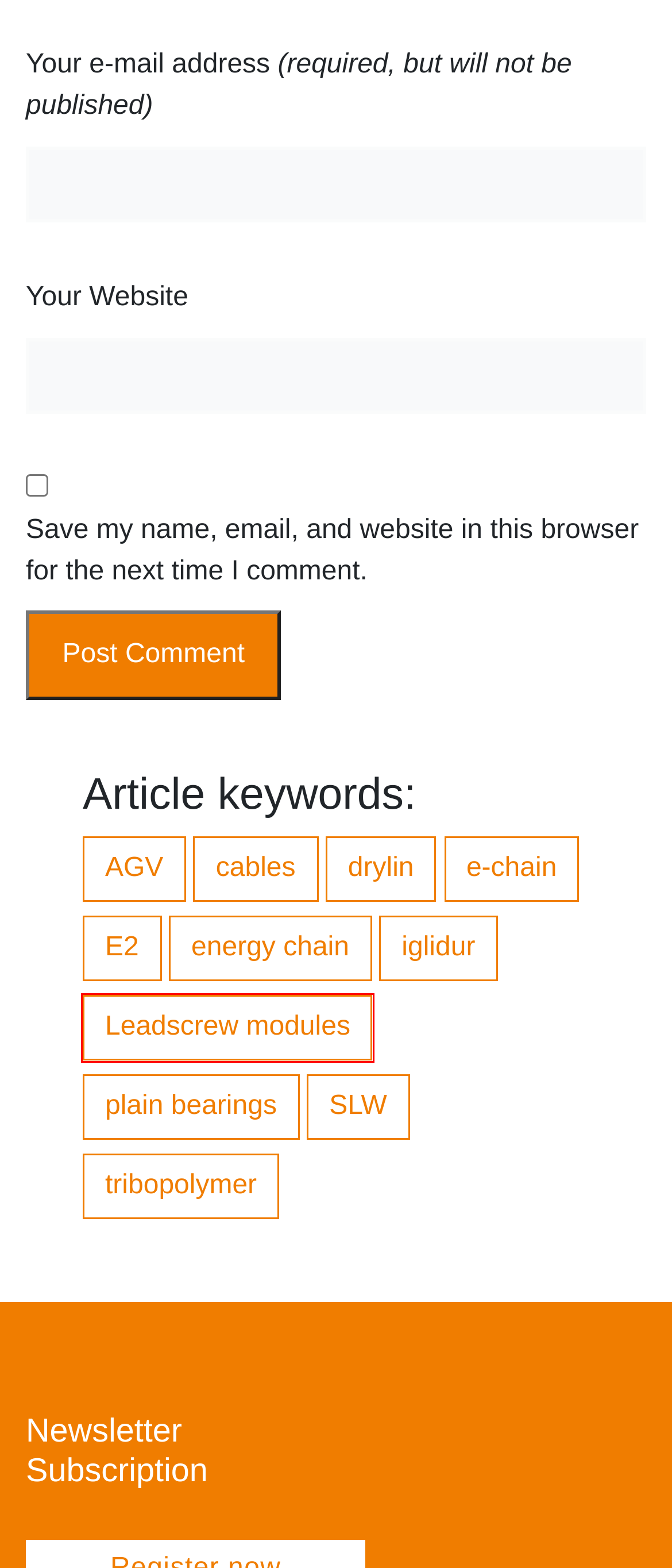Analyze the screenshot of a webpage featuring a red rectangle around an element. Pick the description that best fits the new webpage after interacting with the element inside the red bounding box. Here are the candidates:
A. cables Archives - igus® Press UK
B. drylin Archives - igus® Press UK
C. plain bearings Archives - igus® Press UK
D. Leadscrew modules Archives - igus® Press UK
E. AGV Archives - igus® Press UK
F. iglidur Archives - igus® Press UK
G. energy chain Archives - igus® Press UK
H. SLW Archives - igus® Press UK

D